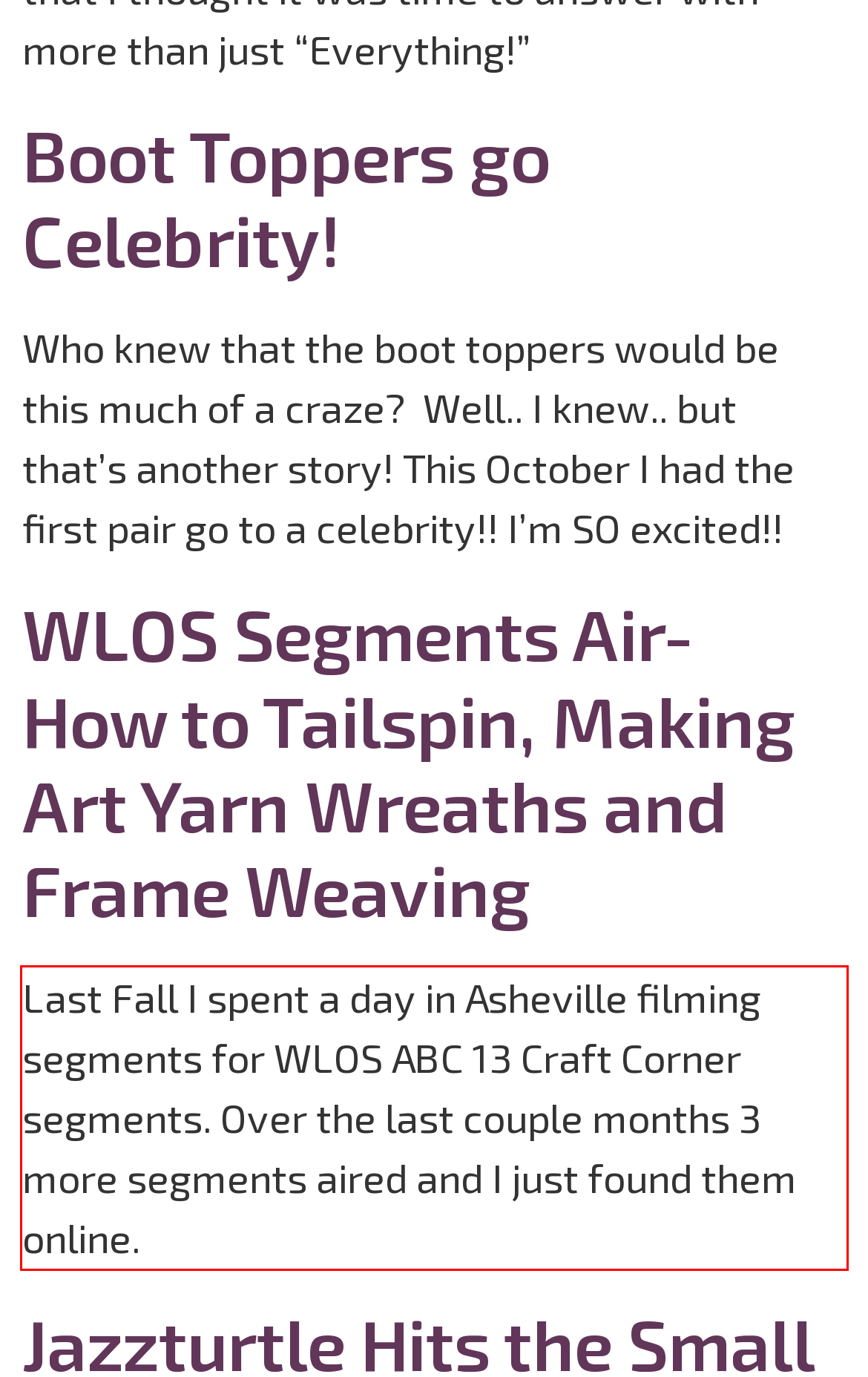You are provided with a screenshot of a webpage containing a red bounding box. Please extract the text enclosed by this red bounding box.

Last Fall I spent a day in Asheville filming segments for WLOS ABC 13 Craft Corner segments. Over the last couple months 3 more segments aired and I just found them online.